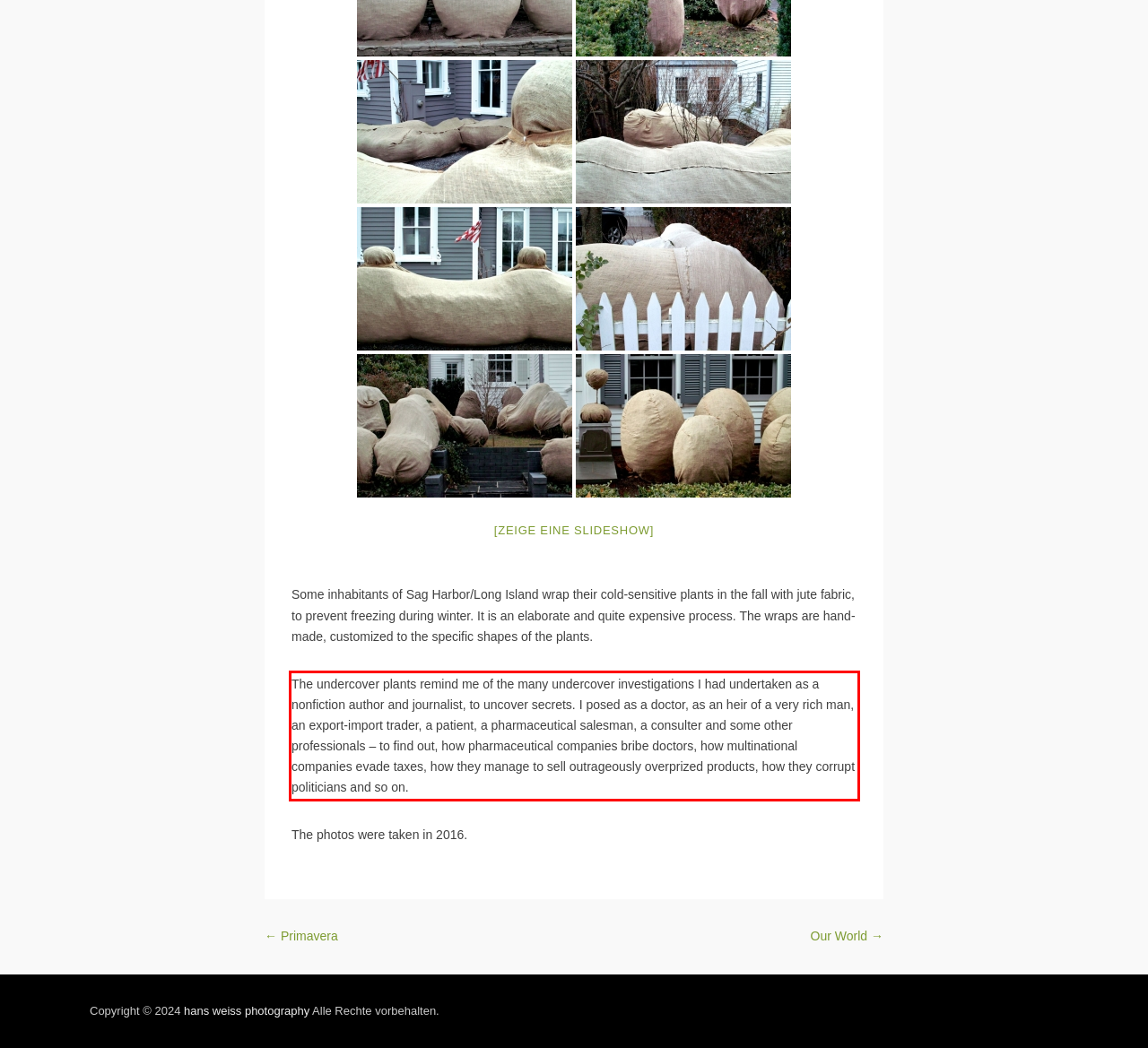You are provided with a screenshot of a webpage featuring a red rectangle bounding box. Extract the text content within this red bounding box using OCR.

The undercover plants remind me of the many undercover investigations I had undertaken as a nonfiction author and journalist, to uncover secrets. I posed as a doctor, as an heir of a very rich man, an export-import trader, a patient, a pharmaceutical salesman, a consulter and some other professionals – to find out, how pharmaceutical companies bribe doctors, how multinational companies evade taxes, how they manage to sell outrageously overprized products, how they corrupt politicians and so on.